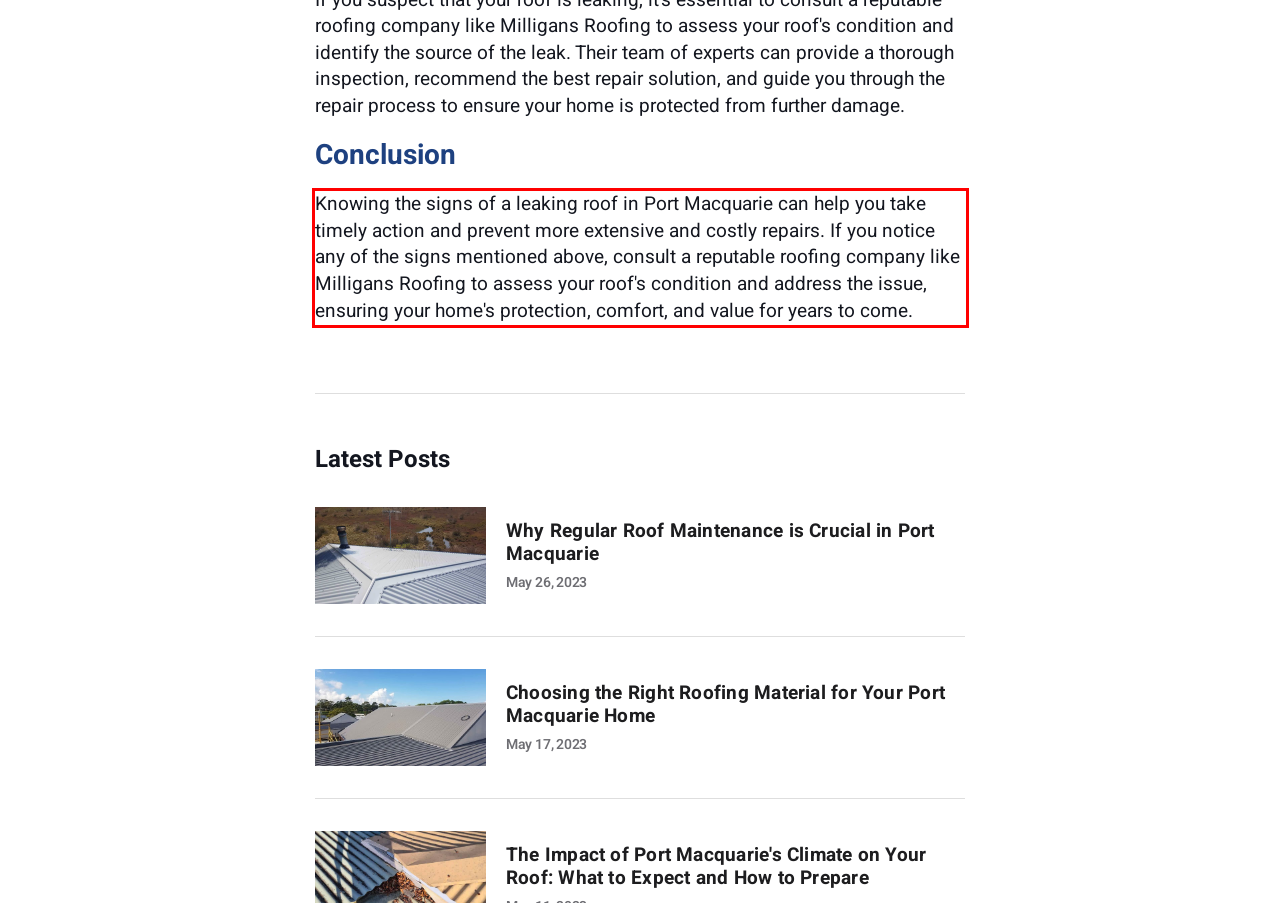You are provided with a screenshot of a webpage containing a red bounding box. Please extract the text enclosed by this red bounding box.

Knowing the signs of a leaking roof in Port Macquarie can help you take timely action and prevent more extensive and costly repairs. If you notice any of the signs mentioned above, consult a reputable roofing company like Milligans Roofing to assess your roof's condition and address the issue, ensuring your home's protection, comfort, and value for years to come.